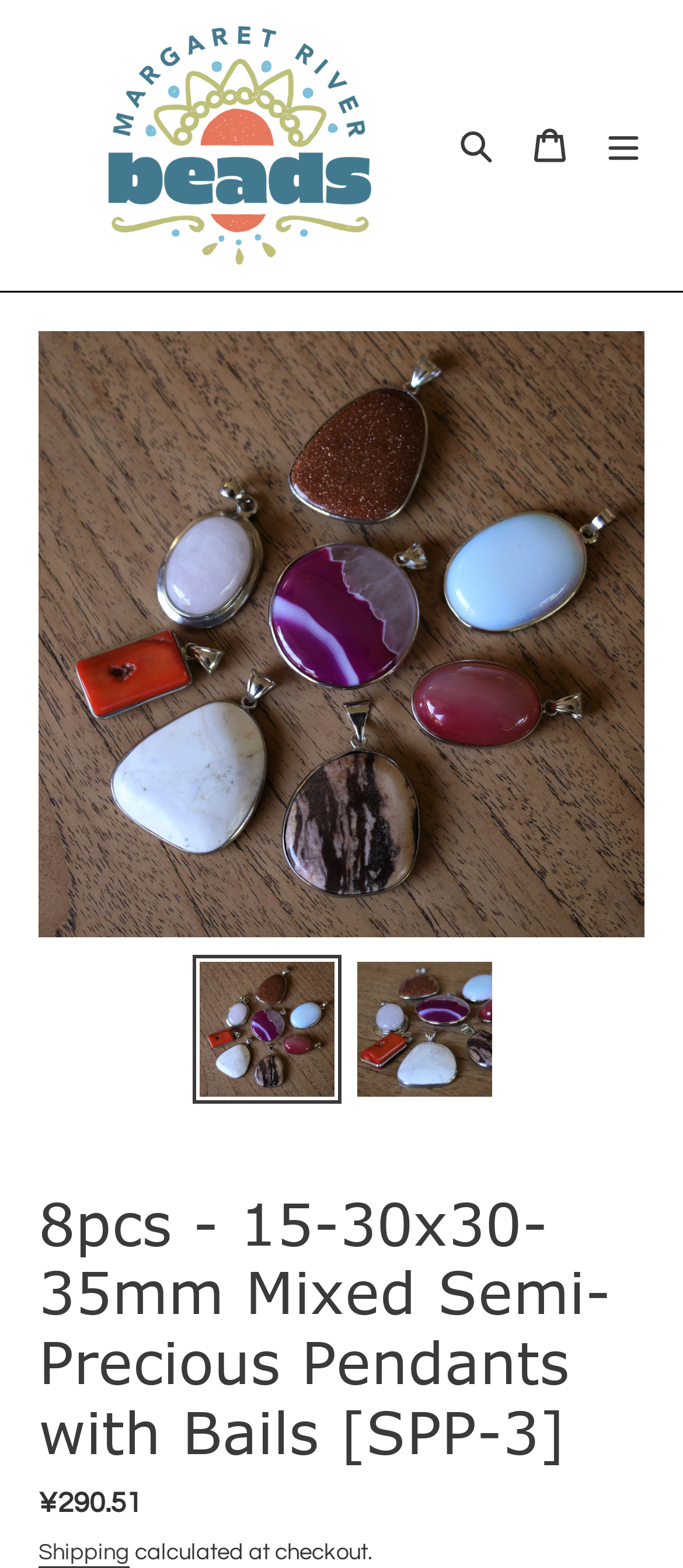What is the price of the product?
Based on the content of the image, thoroughly explain and answer the question.

I found the price information in the description list detail element [1459], which is a child of the description list element [483]. The price is displayed as '¥290.51'.